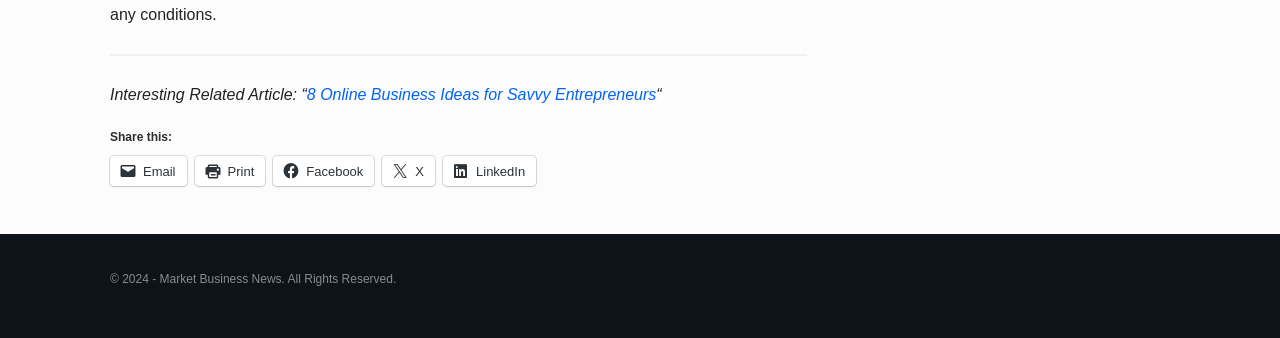What is the purpose of the separator element?
Using the information from the image, answer the question thoroughly.

The separator element is a horizontal separator with a bounding box at the top of the webpage. Its purpose is to separate the top section of the webpage from the rest of the content, providing a visual distinction between the two sections.